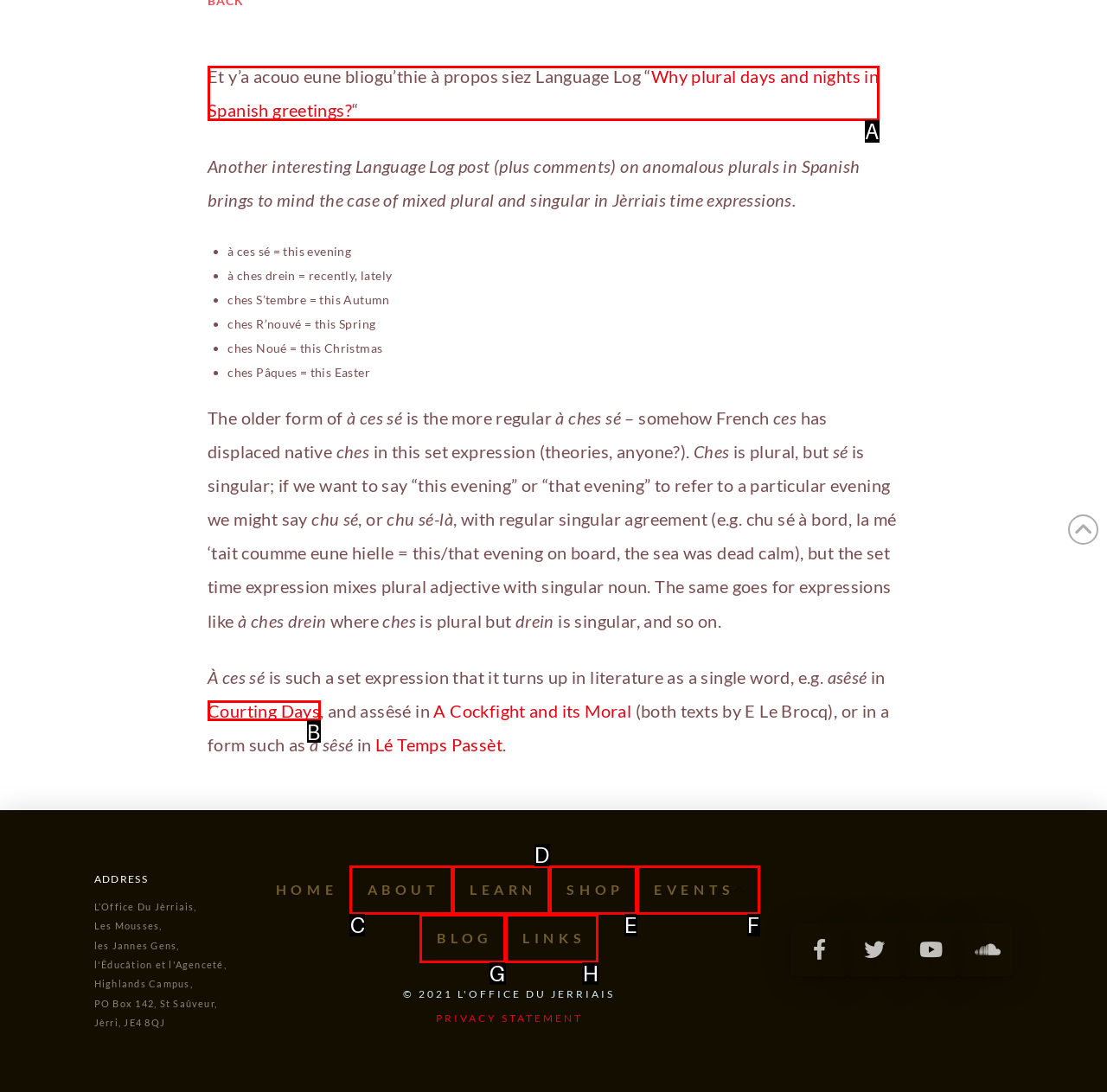From the choices given, find the HTML element that matches this description: Learn. Answer with the letter of the selected option directly.

D